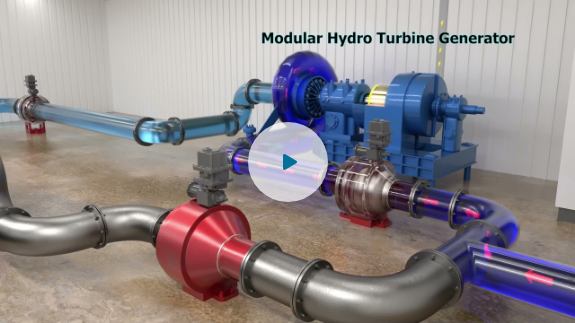What is the setting of the image?
Analyze the screenshot and provide a detailed answer to the question.

The setting of the image appears to be industrial, suggesting a practical application of the Modular Hydro Turbine Generator technology in real-world energy management, rather than a laboratory or experimental setting.